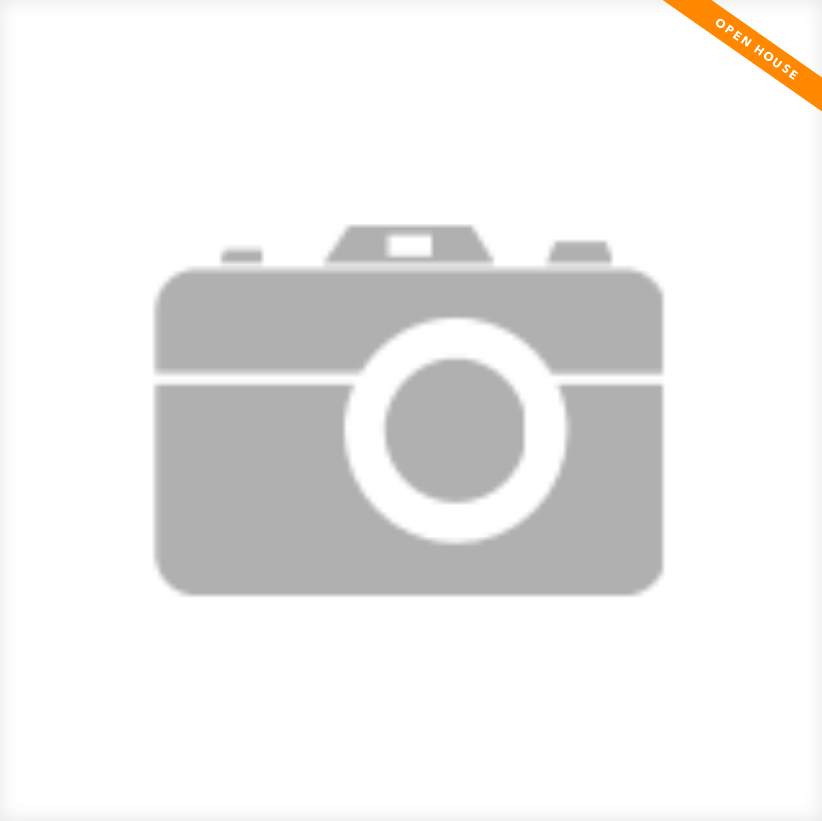What is the date of the Open House event?
Answer the question with a single word or phrase, referring to the image.

March 4, 2023